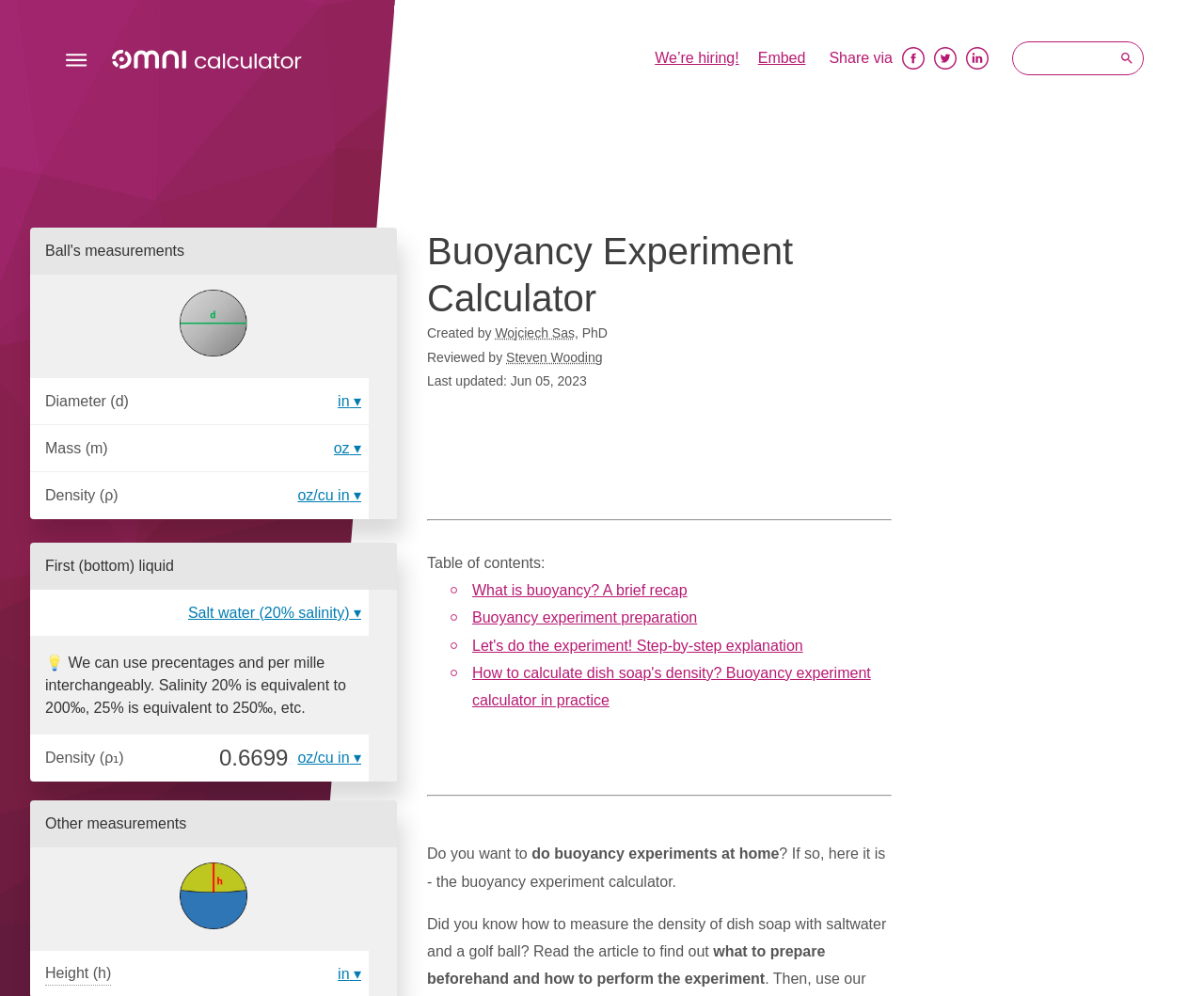Could you indicate the bounding box coordinates of the region to click in order to complete this instruction: "Click the 'menu burger' button".

[0.05, 0.045, 0.076, 0.083]